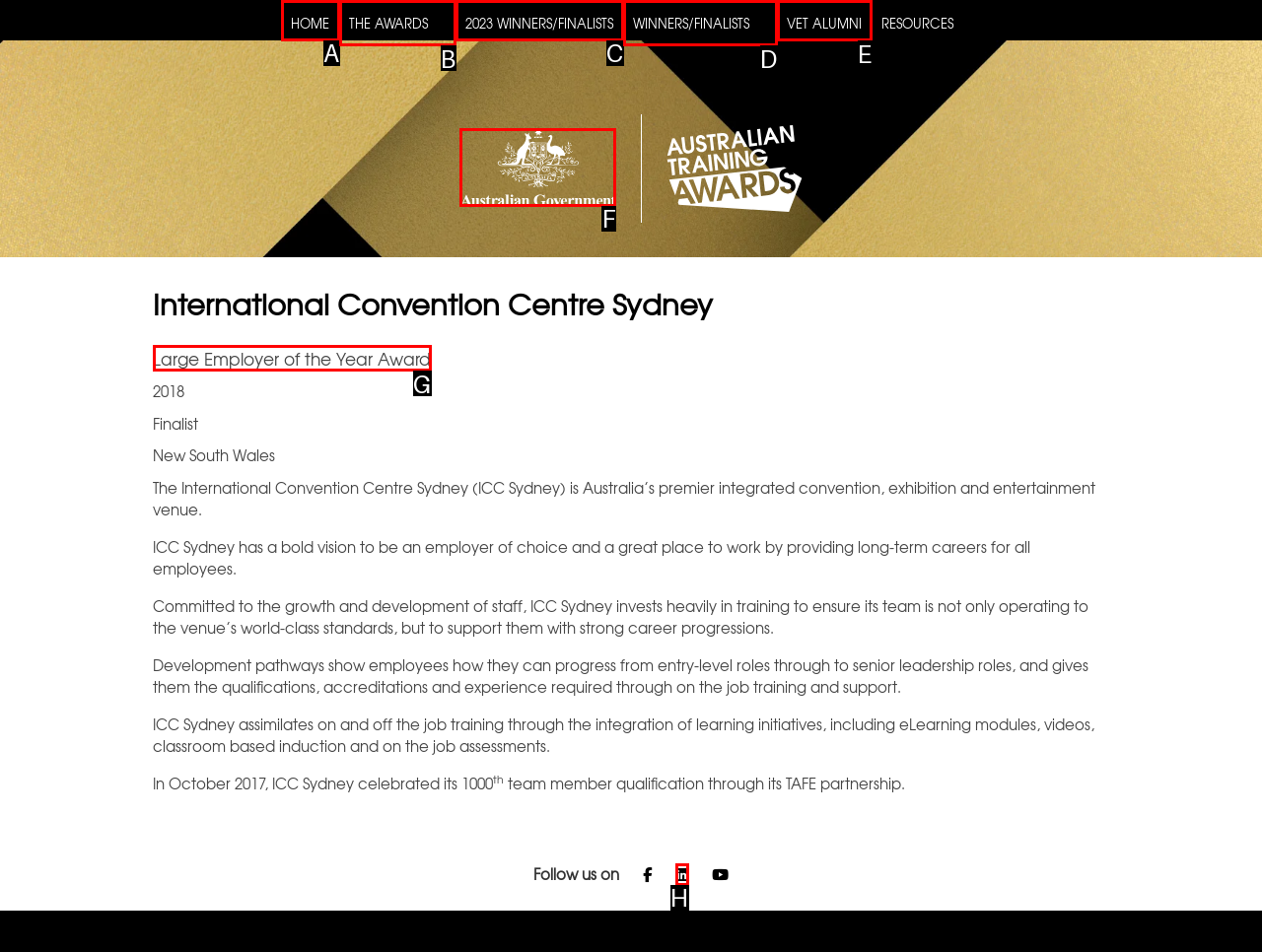Based on the choices marked in the screenshot, which letter represents the correct UI element to perform the task: Learn about VET alumni?

E